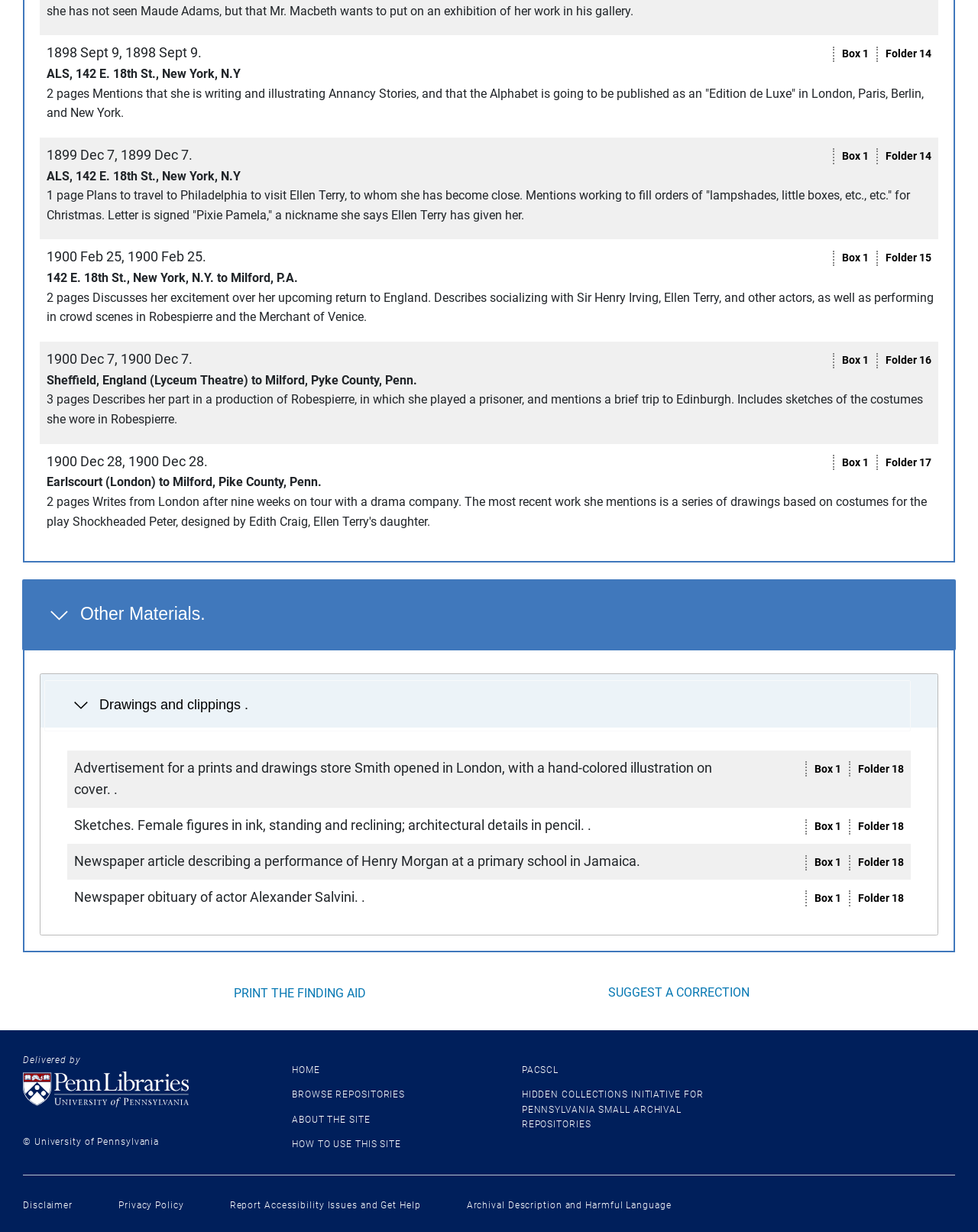Find the bounding box coordinates for the area you need to click to carry out the instruction: "Click the 'SUGGEST A CORRECTION' link". The coordinates should be four float numbers between 0 and 1, indicated as [left, top, right, bottom].

[0.621, 0.799, 0.766, 0.811]